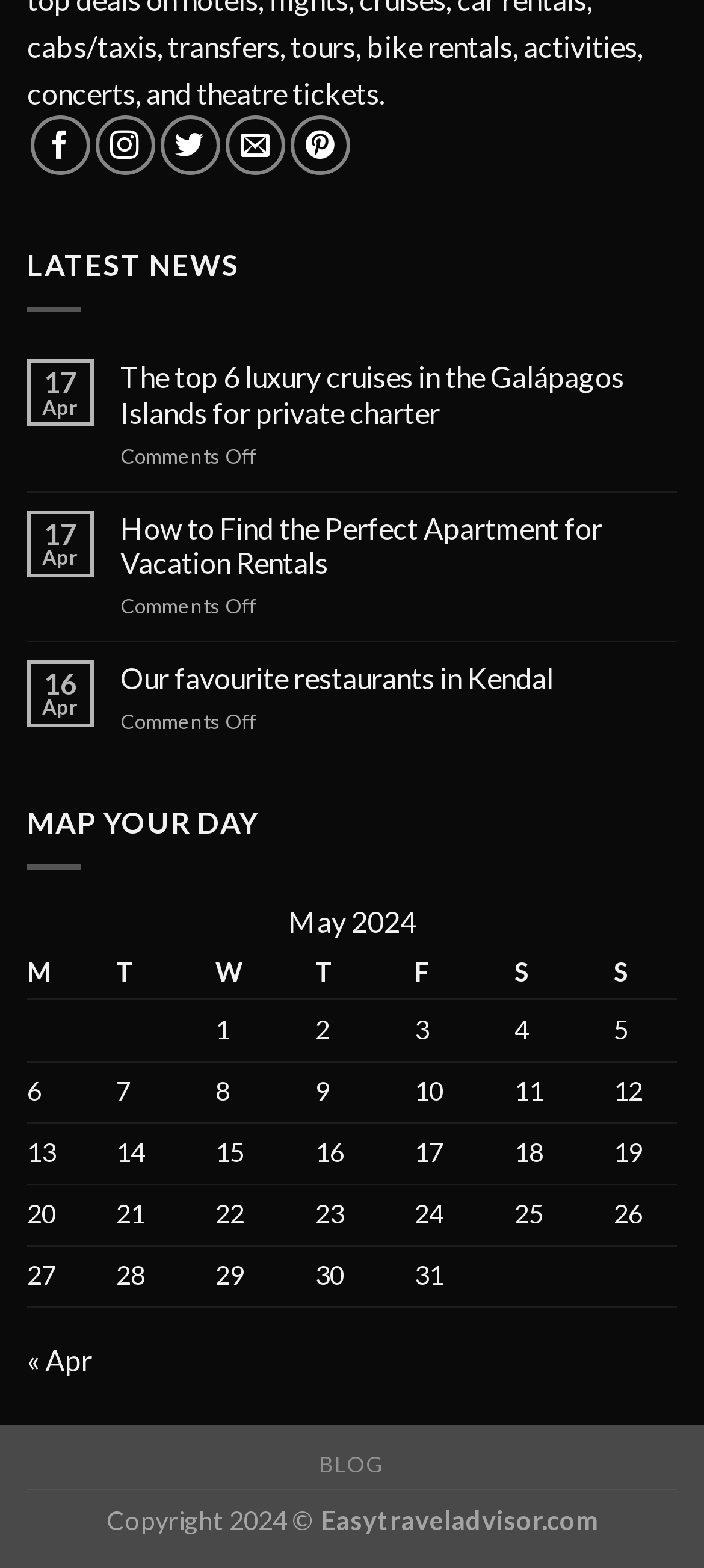Highlight the bounding box of the UI element that corresponds to this description: "name="input_1" placeholder="Enter Your Email Address"".

None